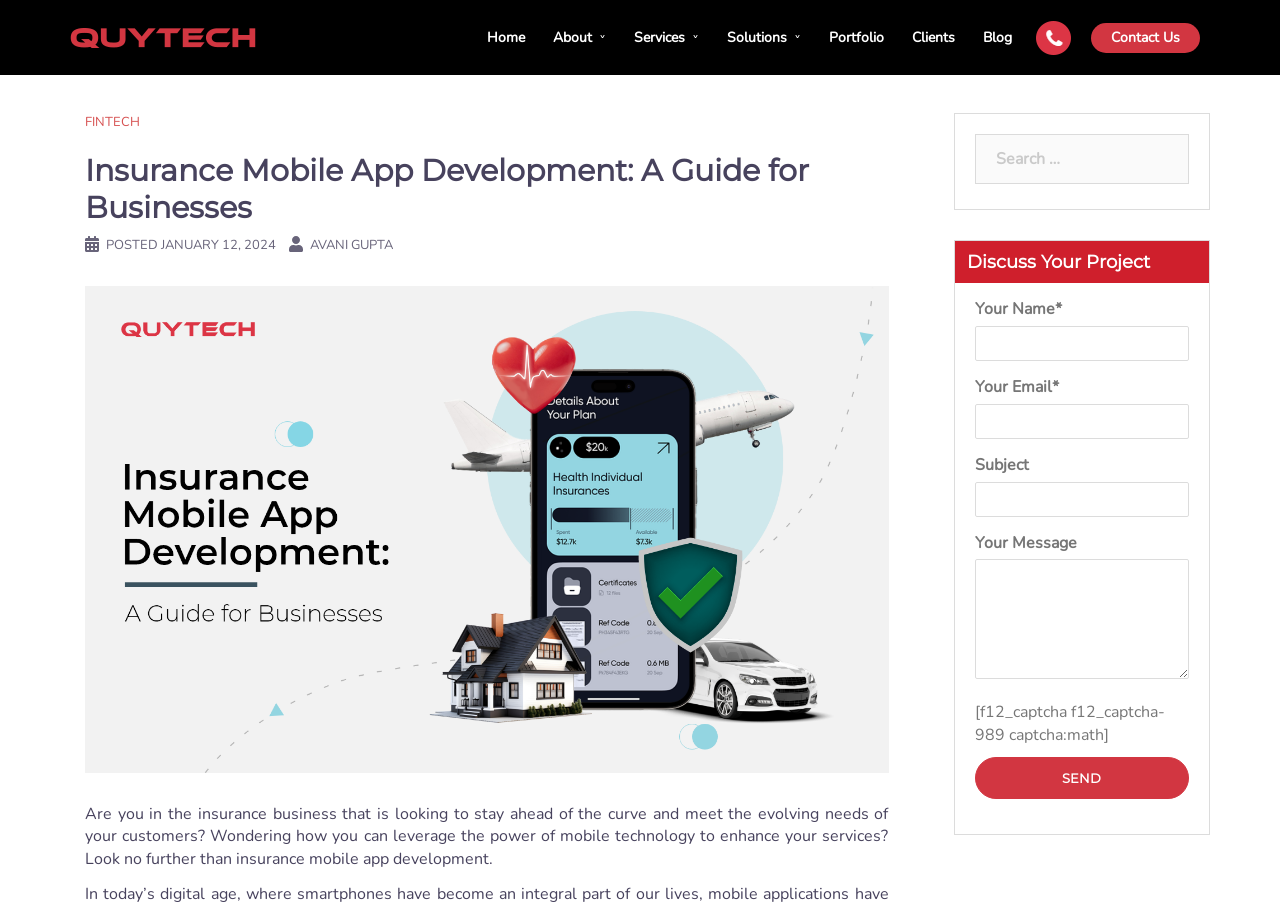Predict the bounding box of the UI element based on this description: "Clients".

[0.712, 0.025, 0.746, 0.058]